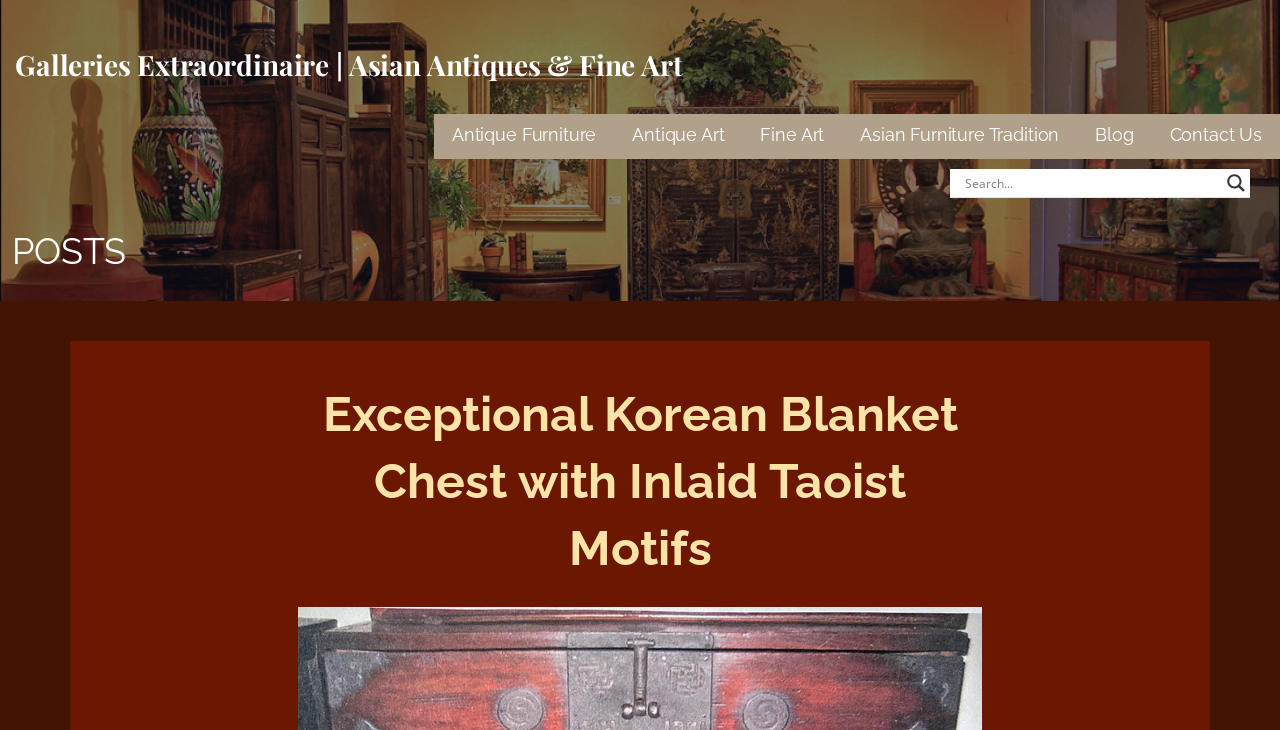Based on the visual content of the image, answer the question thoroughly: How many headings are there on this webpage?

I counted the number of headings on the webpage, which are the 'POSTS' heading and the 'Exceptional Korean Blanket Chest with Inlaid Taoist Motifs' heading.